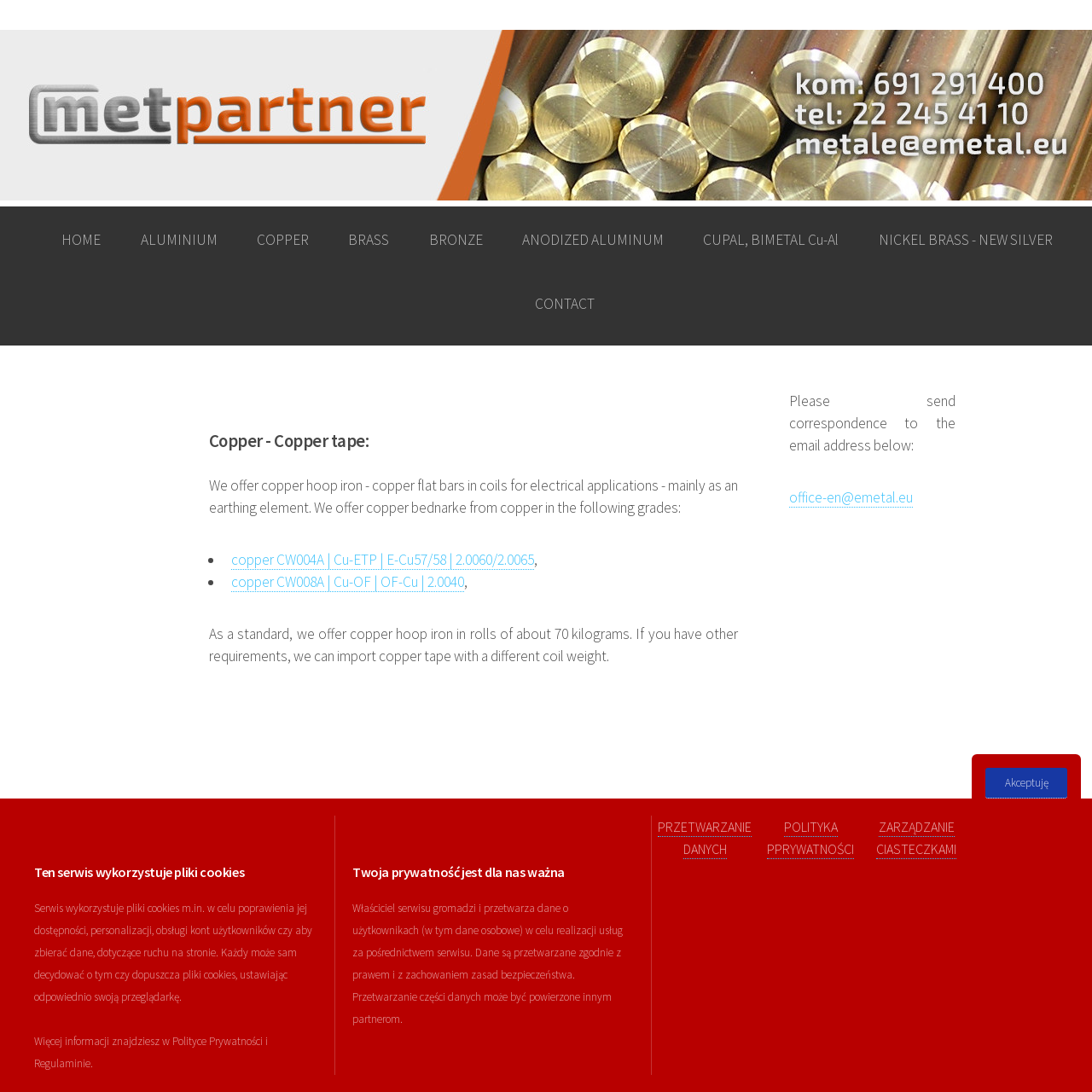What is the main material offered by the website?
Kindly give a detailed and elaborate answer to the question.

Based on the webpage content, the main material offered by the website is copper, as indicated by the heading 'Copper - Copper tape:' and the description of copper hoop iron and copper flat bars in coils for electrical applications.